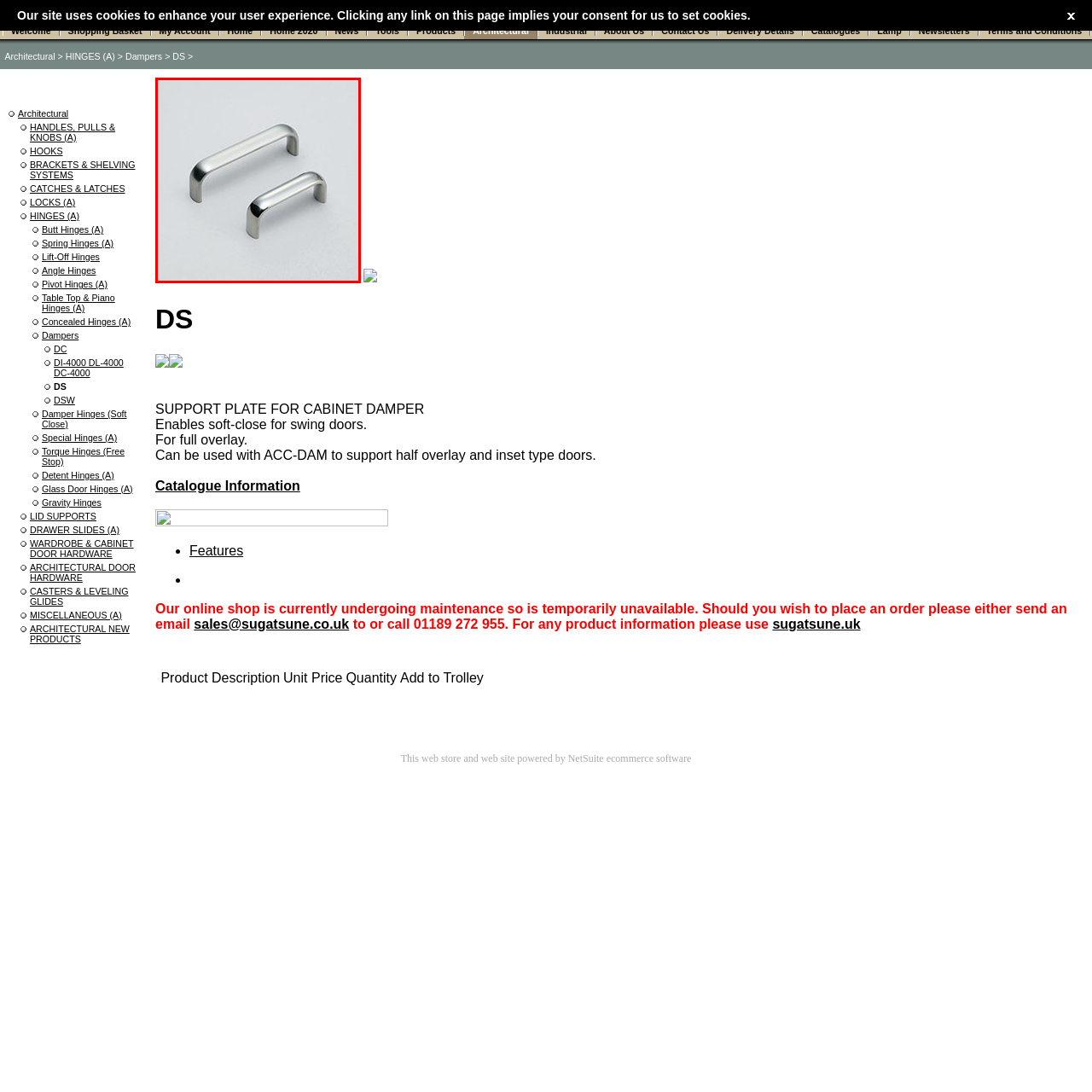Look closely at the image highlighted by the red bounding box and supply a detailed explanation in response to the following question: What is the shape of the cabinet handles?

The caption describes the handles as having a continuous, rounded shape, which implies a smooth and curved design that is characteristic of modern and minimalist aesthetics.